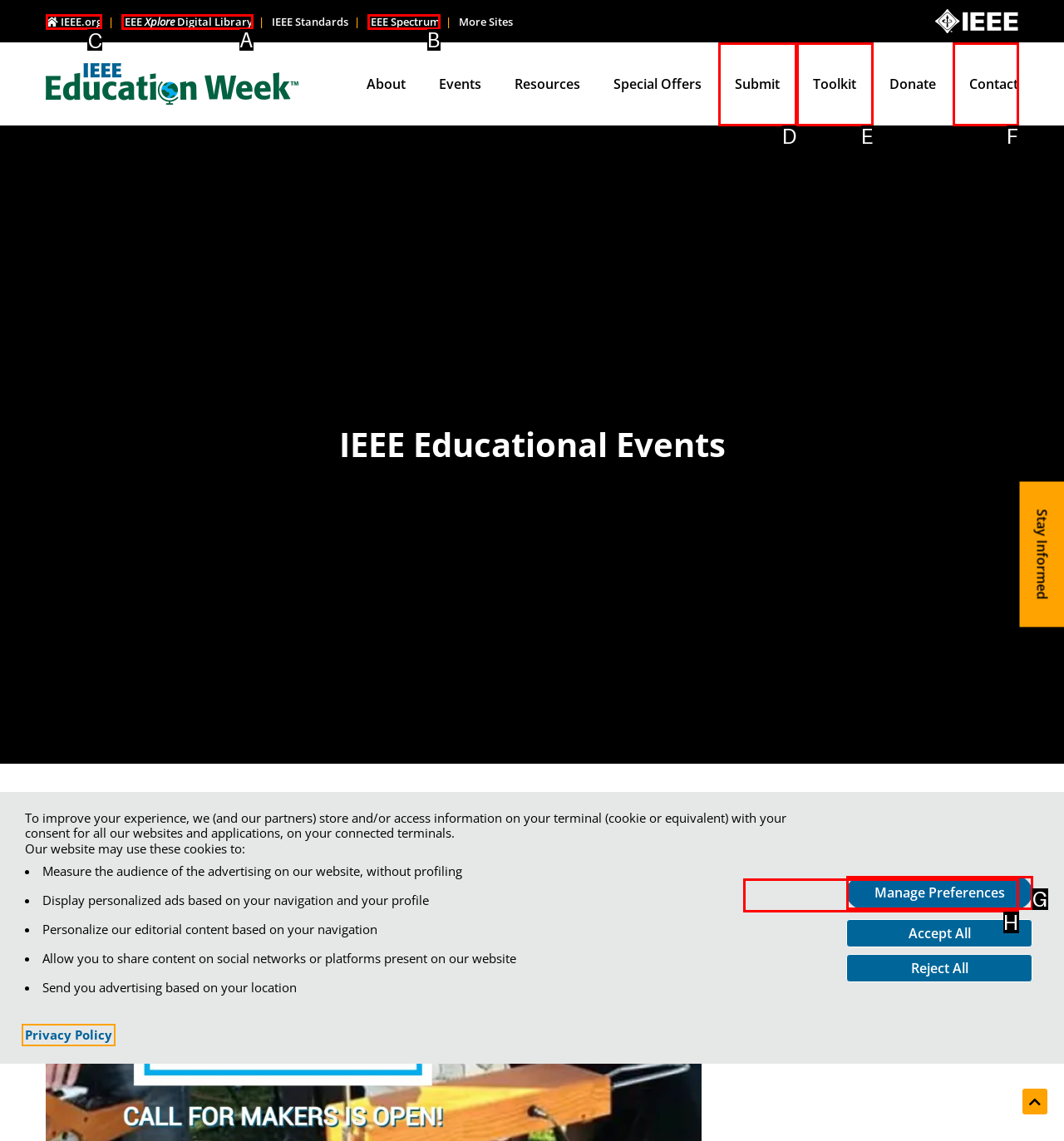Determine which option you need to click to execute the following task: Click on El Poblado. Provide your answer as a single letter.

None